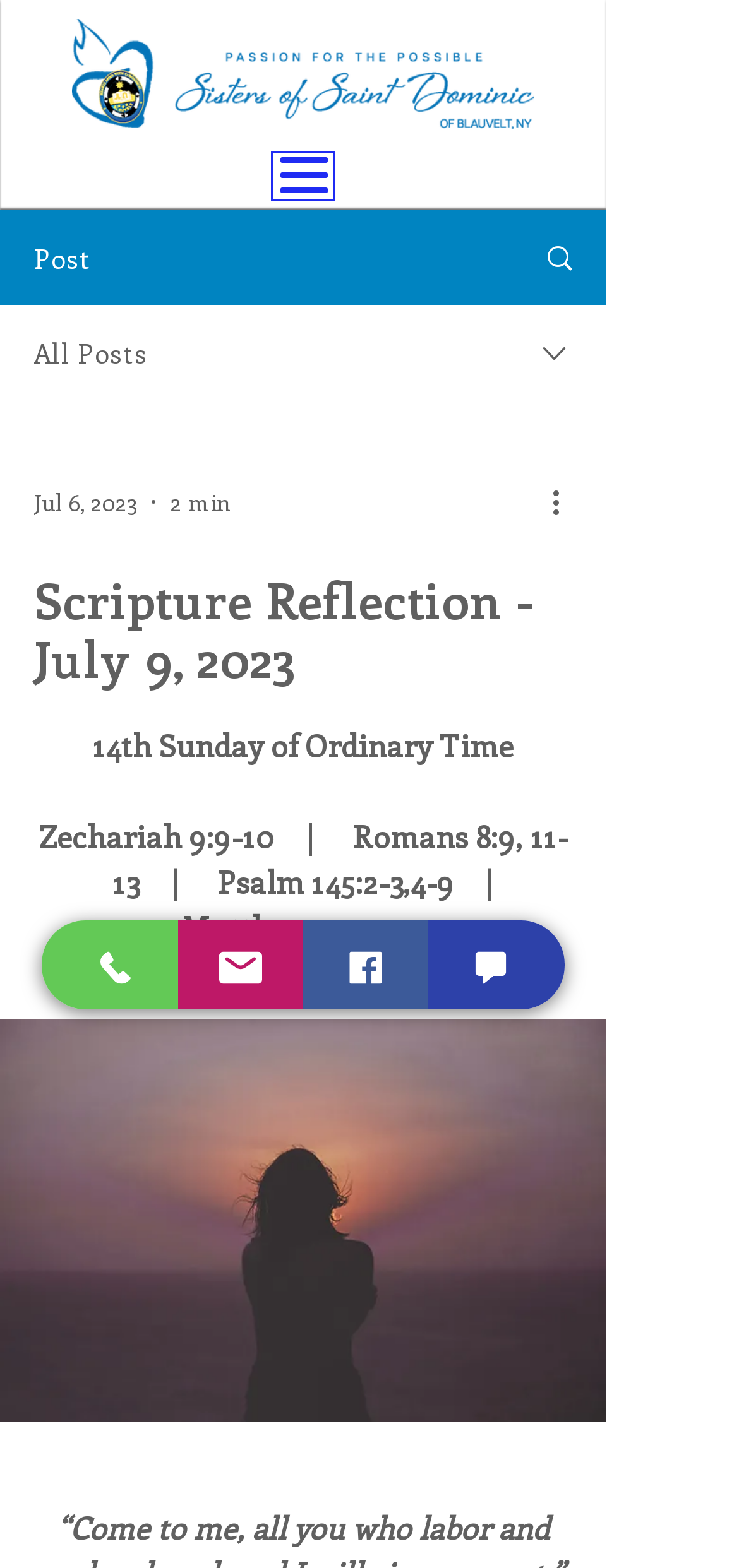What is the date of the scripture reflection?
Identify the answer in the screenshot and reply with a single word or phrase.

July 9, 2023